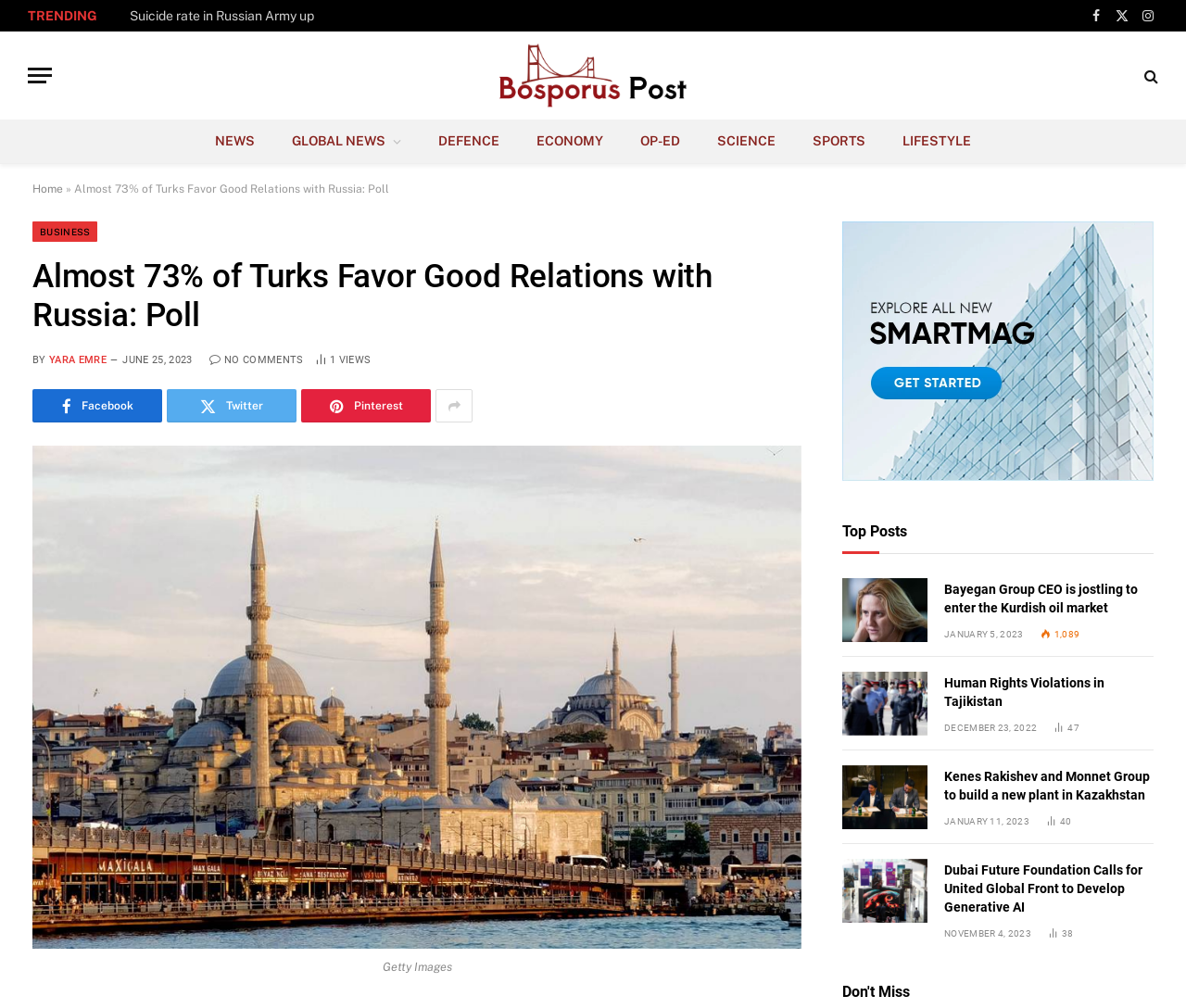Locate the bounding box of the user interface element based on this description: "Human Rights Violations in Tajikistan".

[0.796, 0.668, 0.973, 0.705]